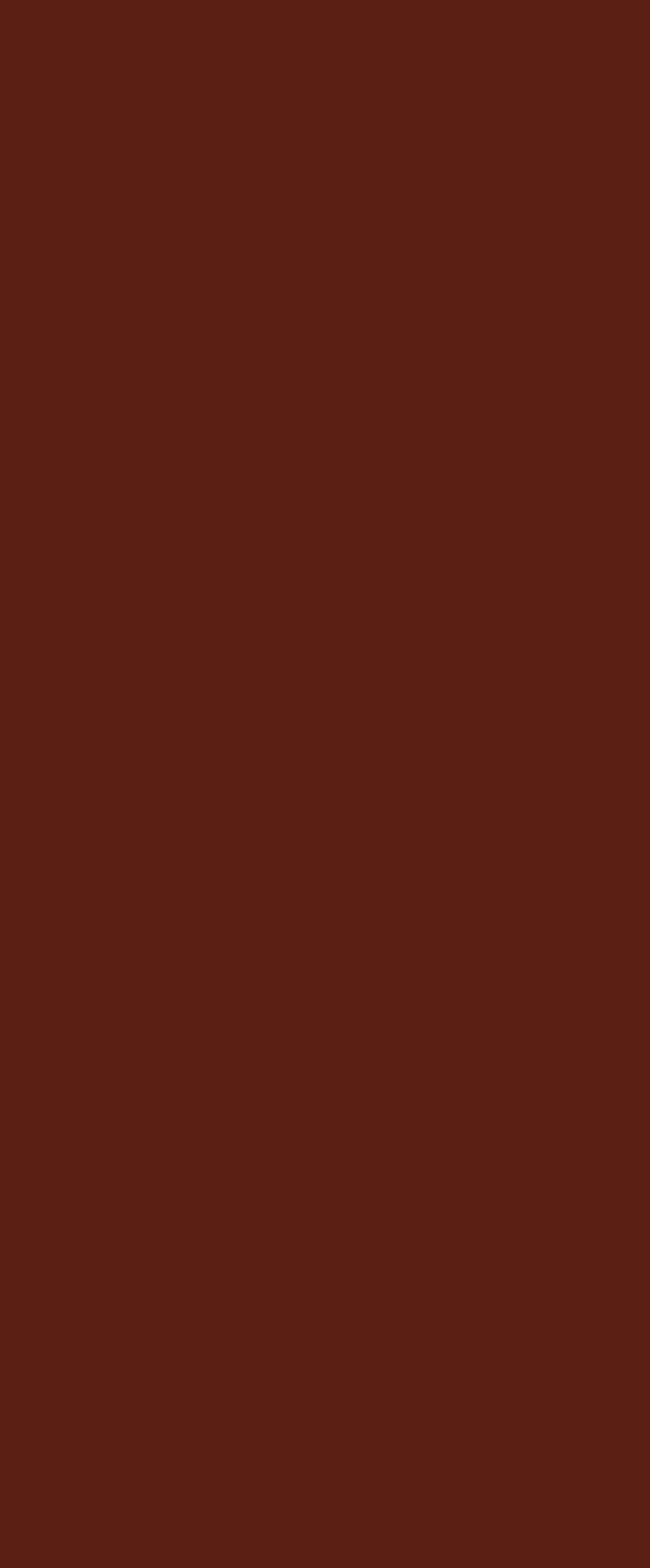What is the last link in the OKIE BLOGROLL & SITES section?
Answer with a single word or phrase by referring to the visual content.

What's Write About This